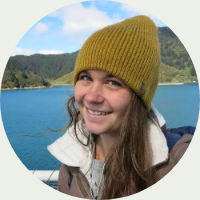Describe the image with as much detail as possible.

This image features a smiling woman wearing a cozy yellow beanie and a light jacket, standing in front of a stunning natural backdrop of blue water and green hills. The round format of the image adds a personal touch, framing her cheerful expression and creating an inviting atmosphere. The serene landscape behind her suggests a connection to outdoor adventures, aligning perfectly with her focus on travel and exploration, as indicated in the context of the "Kilimanjaro Packing List" blog content.